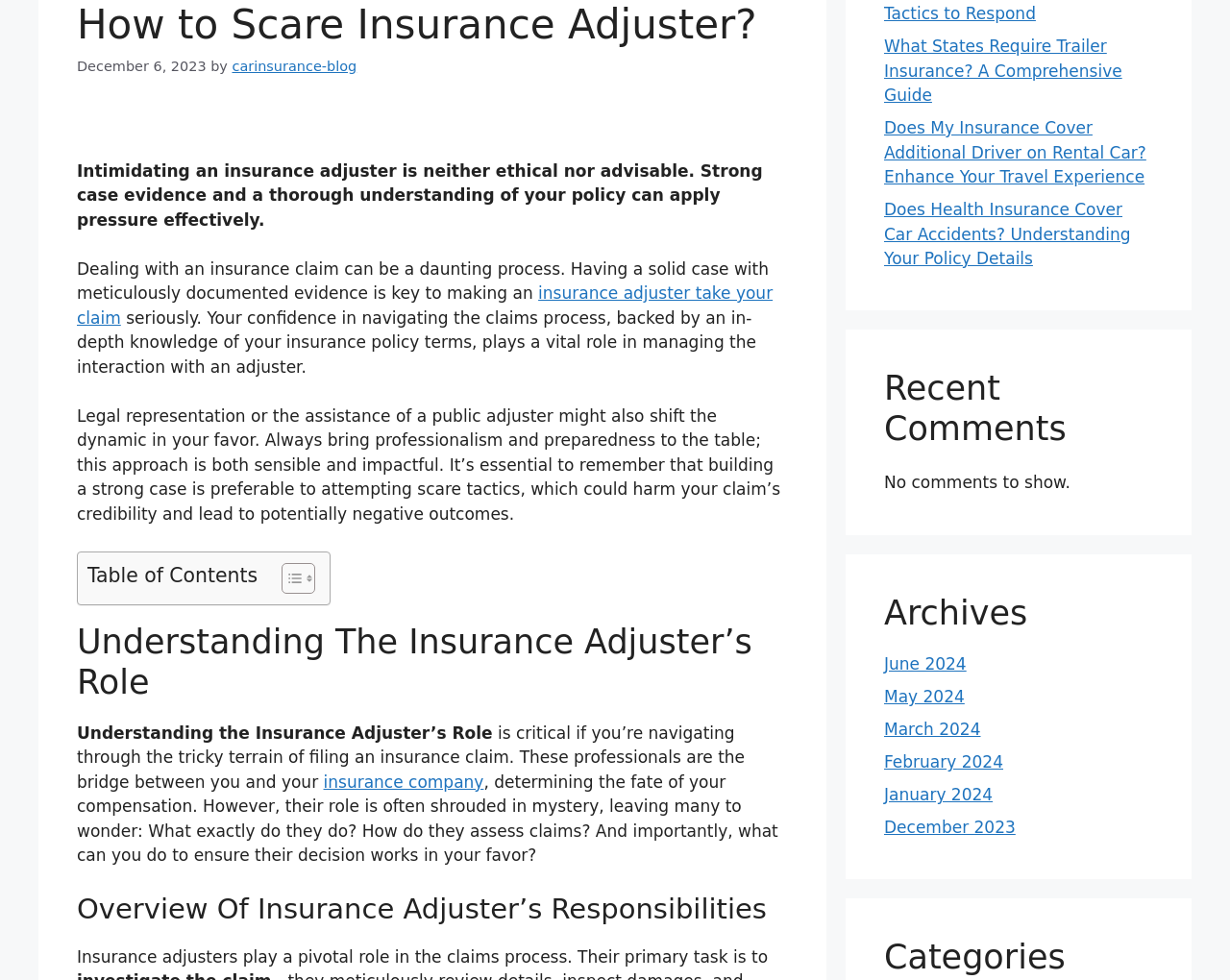For the given element description Toggle, determine the bounding box coordinates of the UI element. The coordinates should follow the format (top-left x, top-left y, bottom-right x, bottom-right y) and be within the range of 0 to 1.

[0.217, 0.573, 0.252, 0.606]